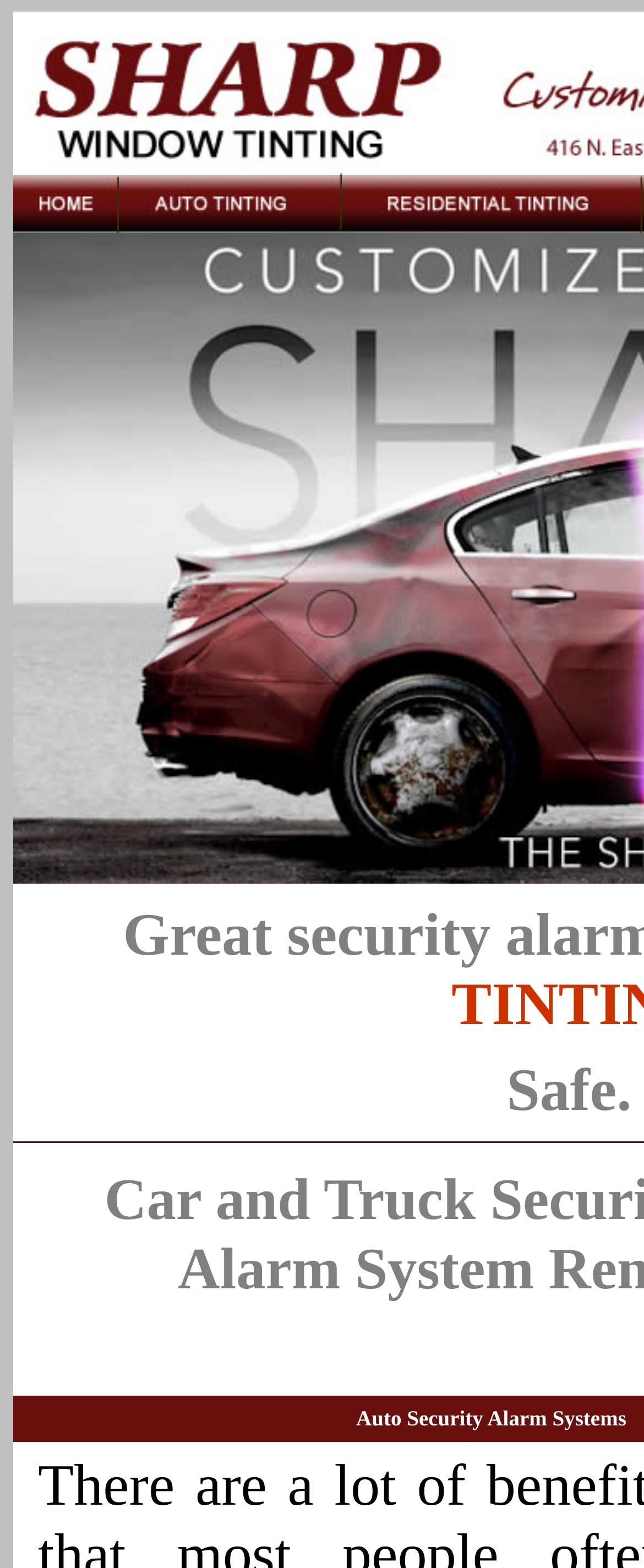How many links are there in the top section?
Using the image provided, answer with just one word or phrase.

3